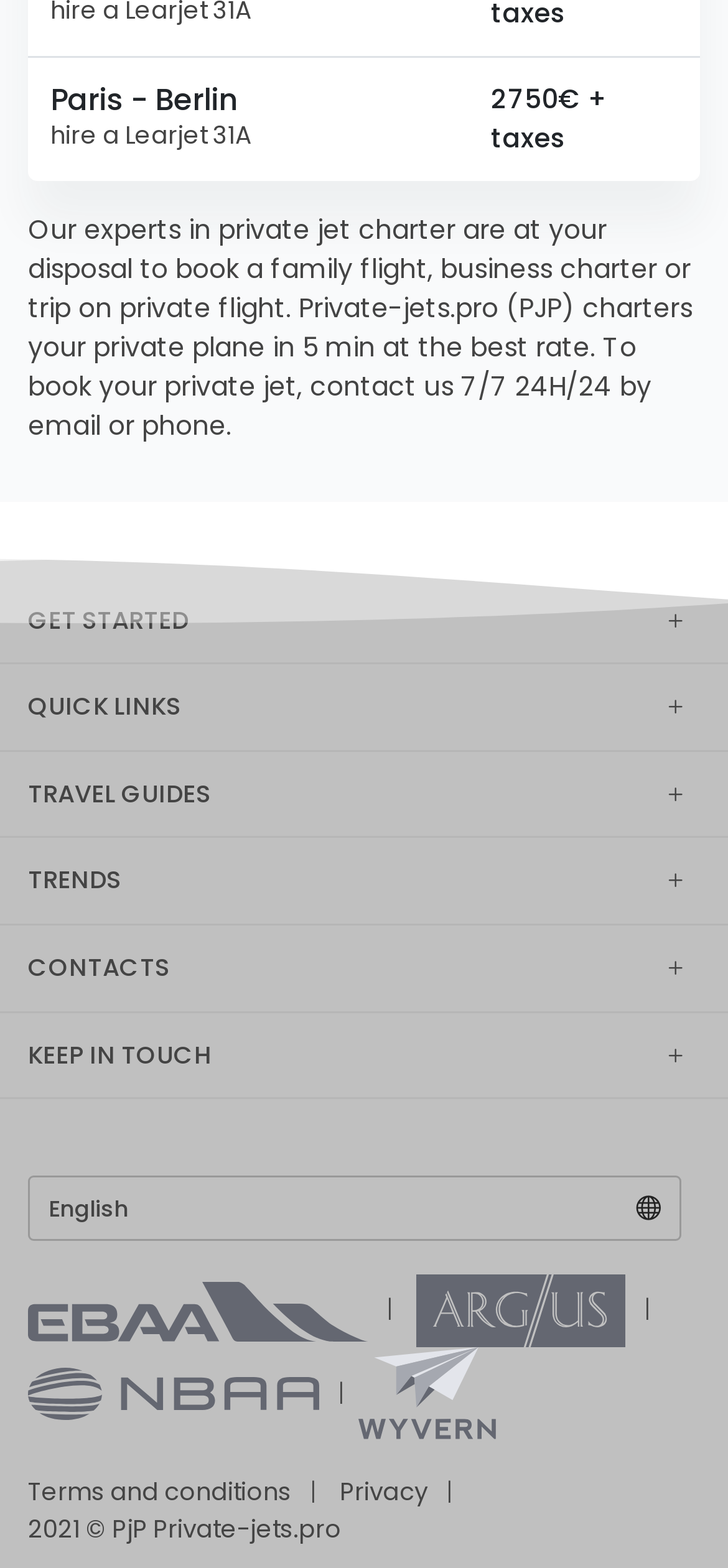Identify the bounding box of the UI element described as follows: "Privacy". Provide the coordinates as four float numbers in the range of 0 to 1 [left, top, right, bottom].

[0.467, 0.94, 0.587, 0.963]